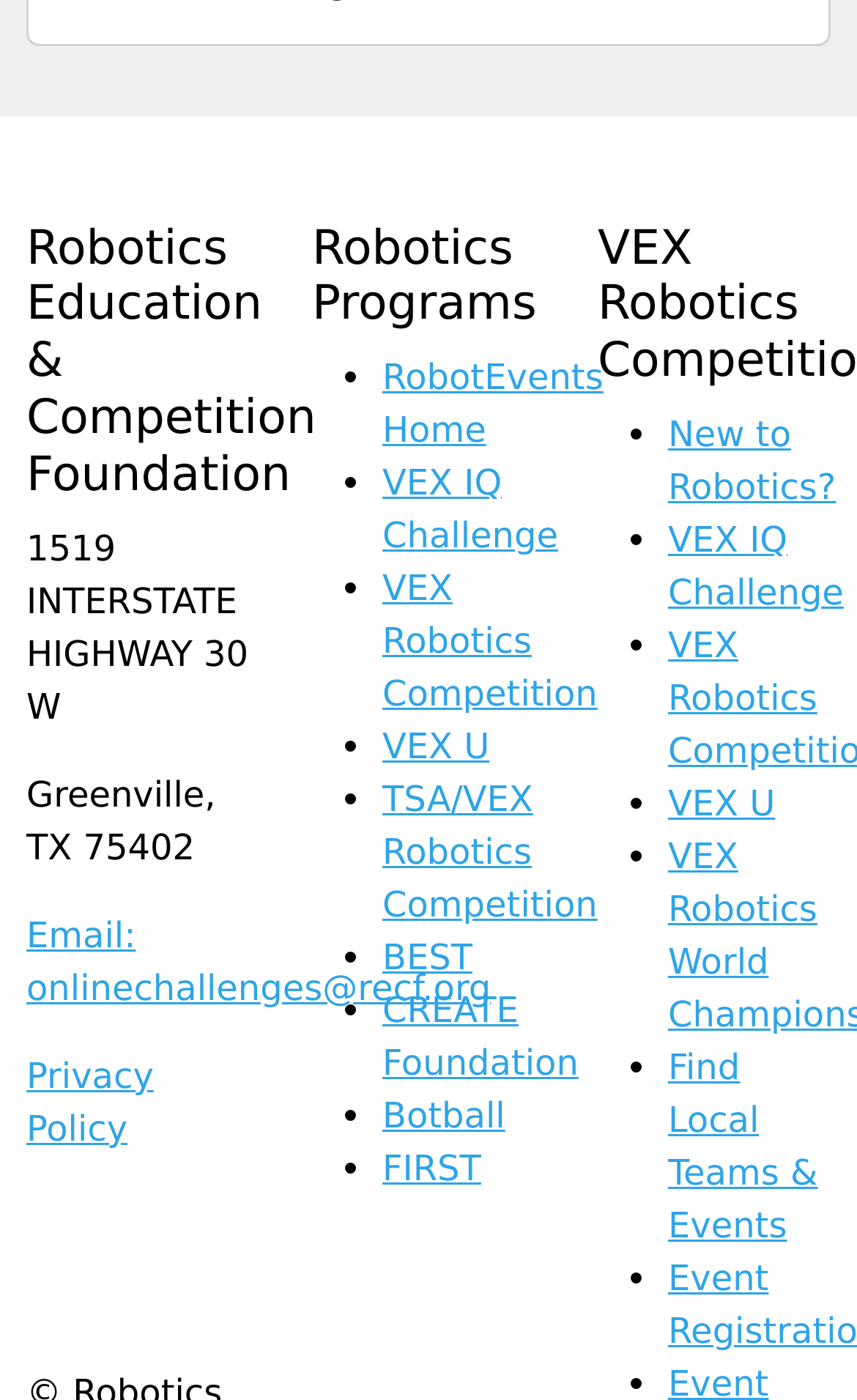Find the bounding box coordinates of the area that needs to be clicked in order to achieve the following instruction: "Read more about Ardbeg Masterclass". The coordinates should be specified as four float numbers between 0 and 1, i.e., [left, top, right, bottom].

None